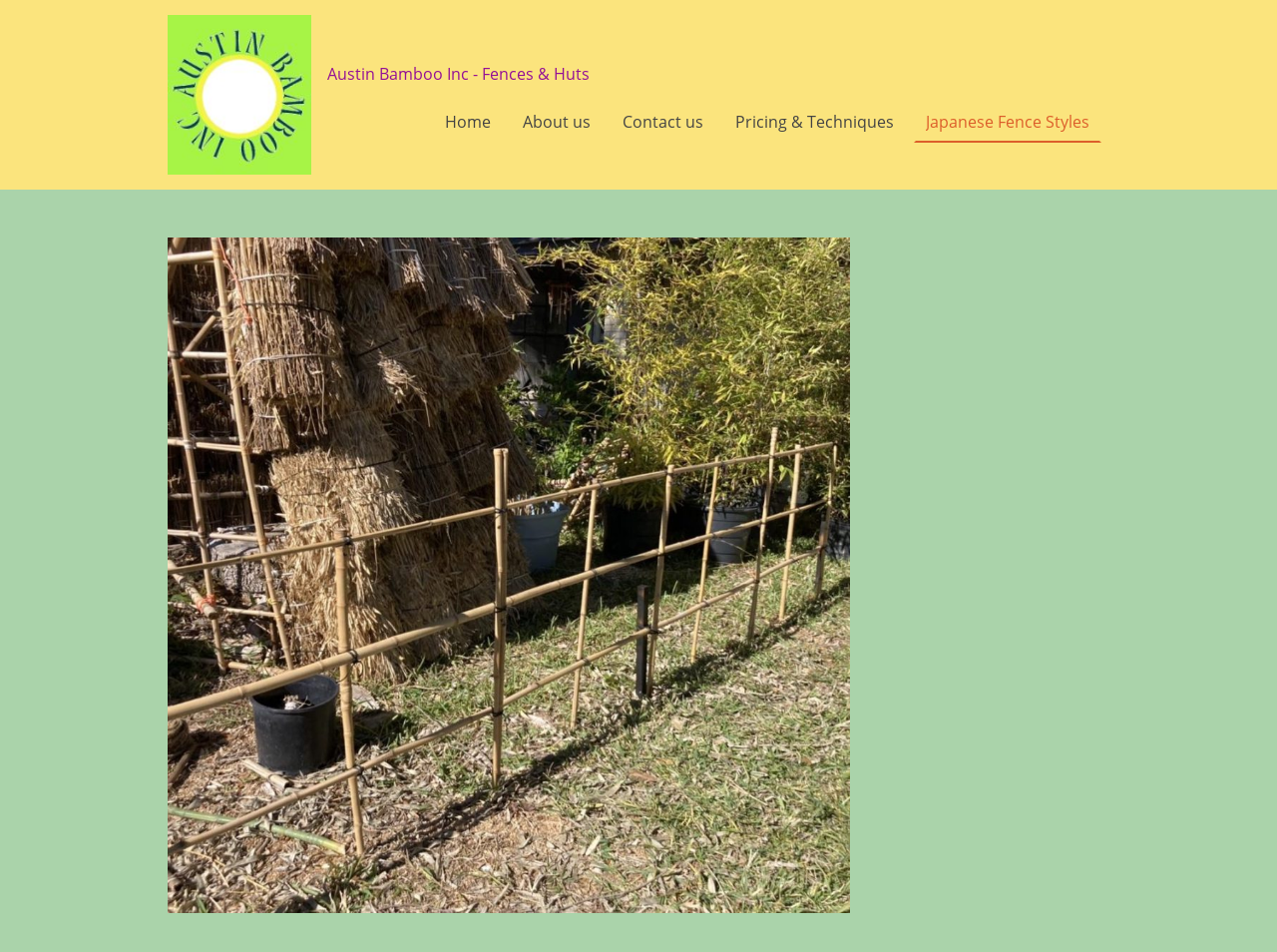Describe the webpage in detail, including text, images, and layout.

The webpage is about Japanese fence styles, specifically showcasing traditional Japanese-style bamboo fences. At the top left, there is a link with no text, followed by the title "Austin Bamboo Inc - Fences & Huts". Below the title, there is a navigation menu with five links: "Home", "About us", "Contact us", "Pricing & Techniques", and "Japanese Fence Styles", which are aligned horizontally and evenly spaced.

The main content of the webpage is an image that takes up most of the page, showcasing a traditional Japanese-style bamboo fence. The image is positioned below the navigation menu and occupies the majority of the page. The image is likely the main inspiration for visitors looking to create their own fence, as mentioned in the meta description.